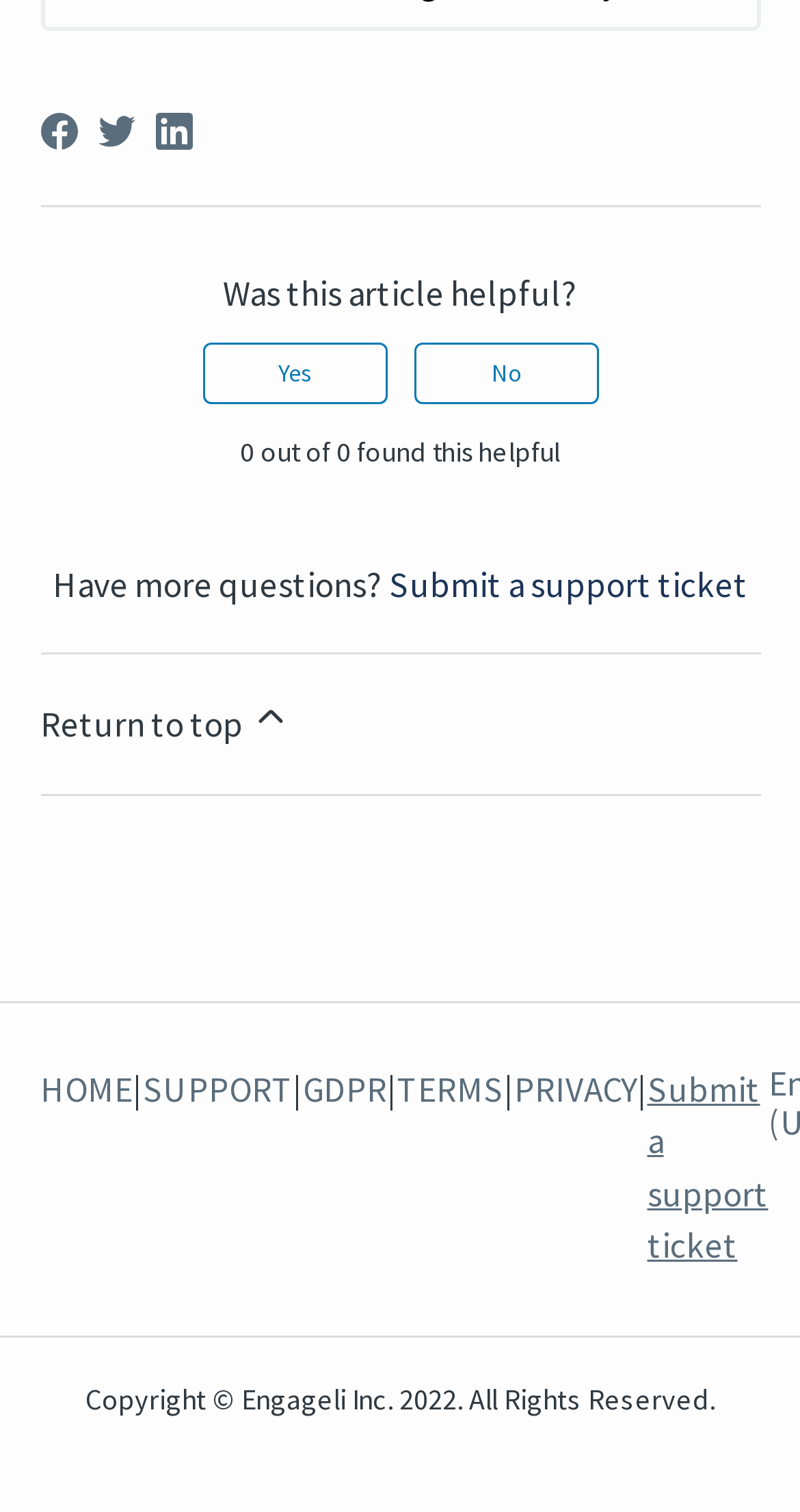Please provide the bounding box coordinate of the region that matches the element description: Submit a support ticket. Coordinates should be in the format (top-left x, top-left y, bottom-right x, bottom-right y) and all values should be between 0 and 1.

[0.486, 0.371, 0.935, 0.401]